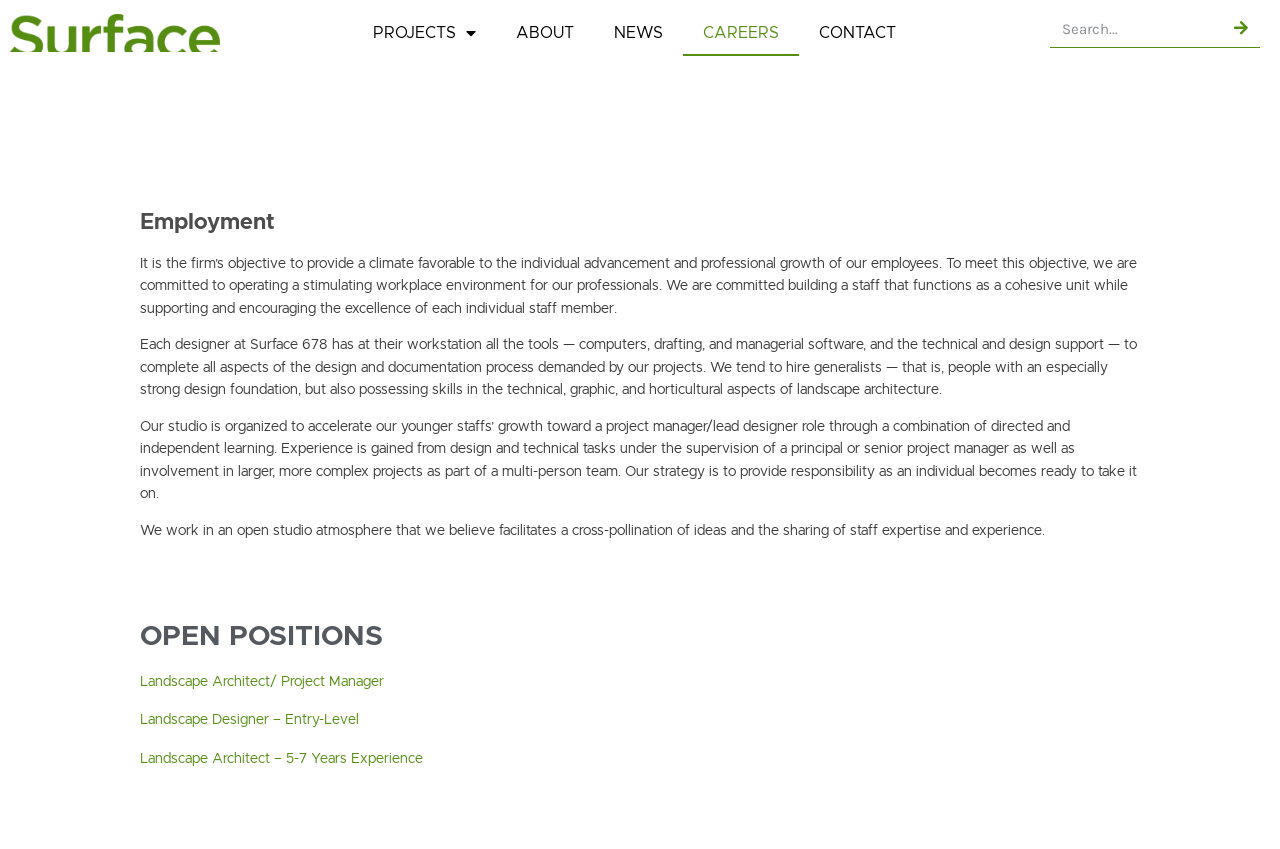Determine the bounding box for the UI element described here: "Landscape Architect/ Project Manager".

[0.109, 0.795, 0.3, 0.811]